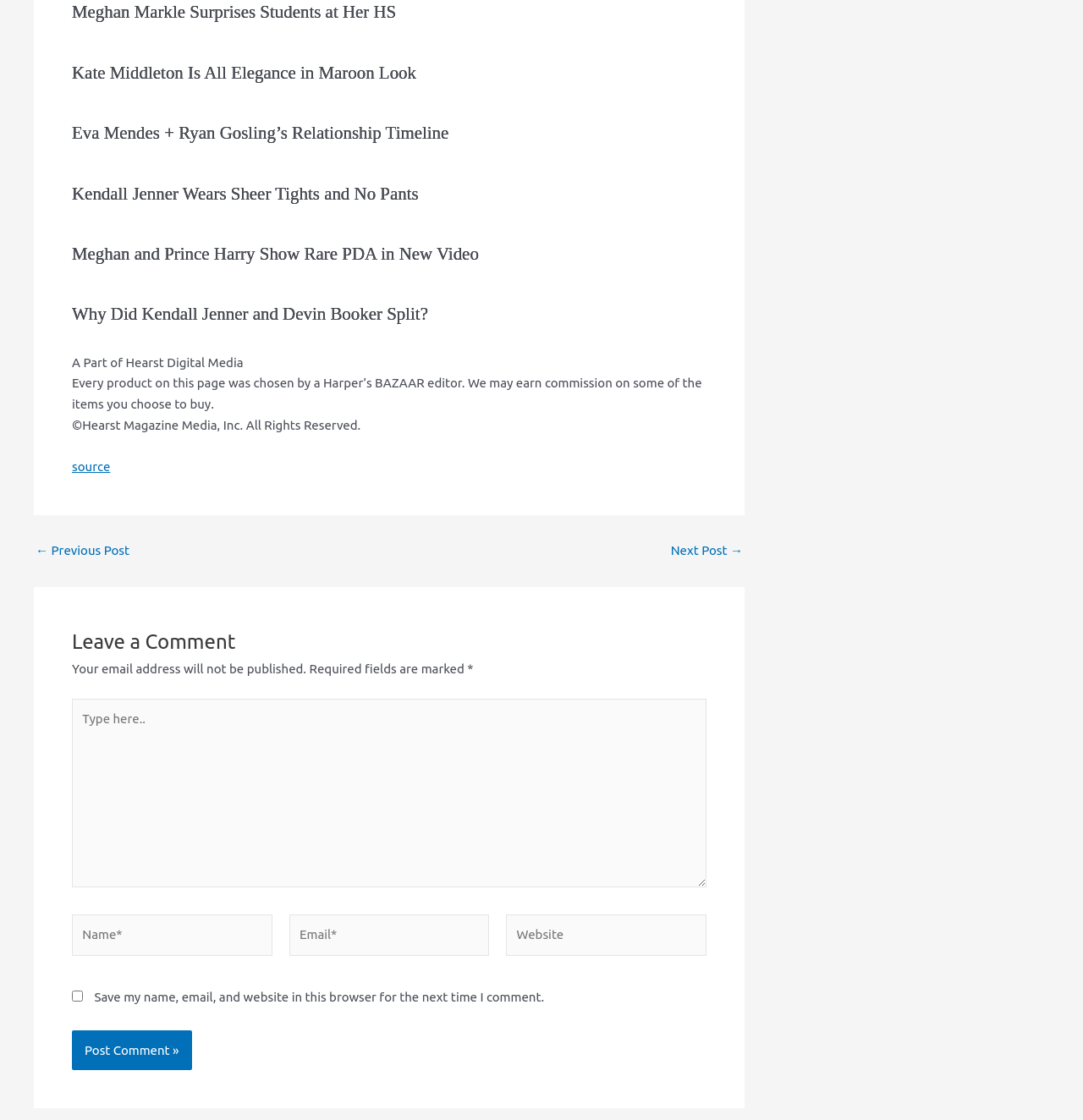What is required to post a comment?
Using the image as a reference, deliver a detailed and thorough answer to the question.

The presence of required fields marked with '*' next to 'Name' and 'Email' indicates that these fields are mandatory to post a comment.